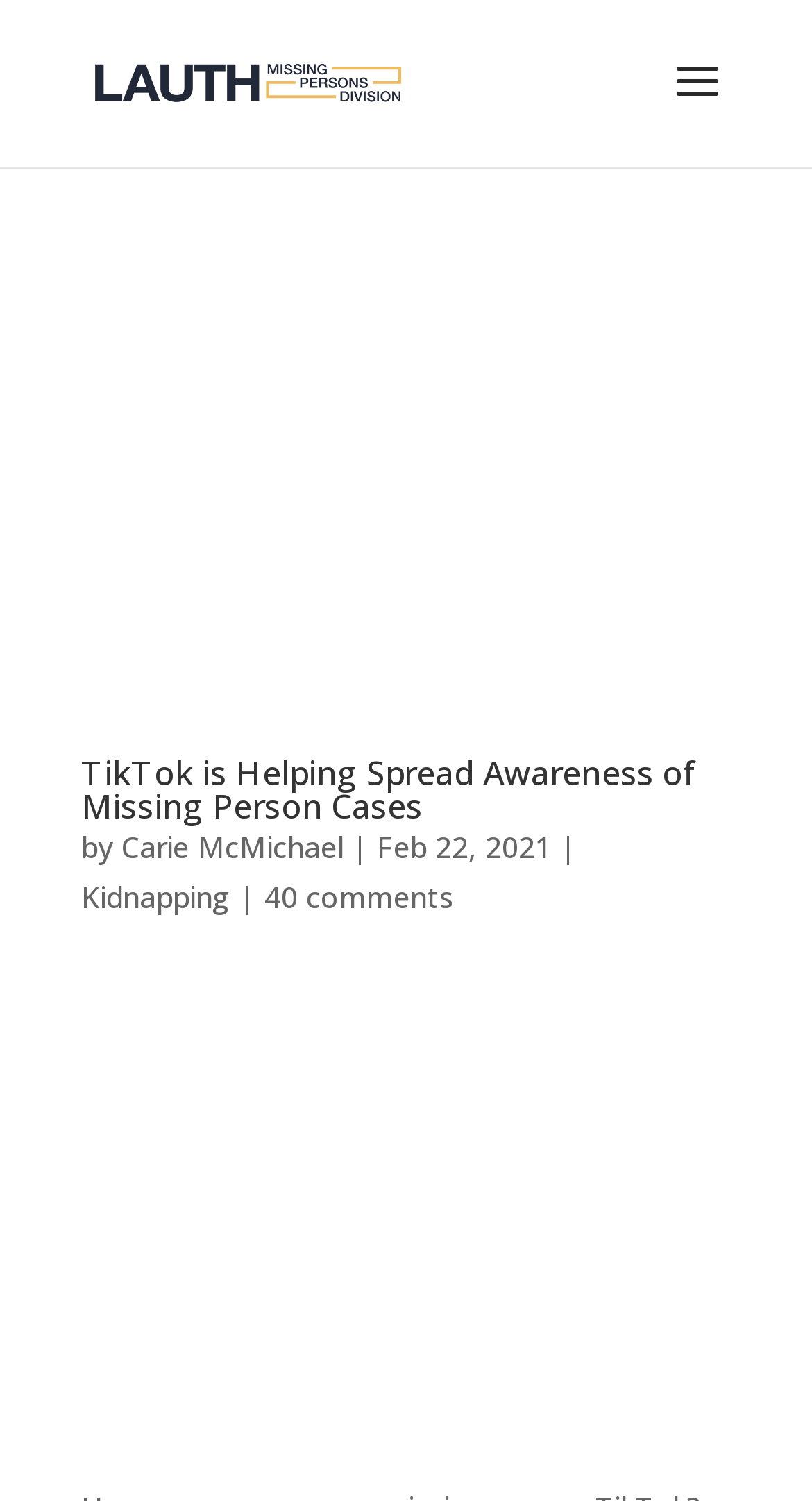Provide a thorough description of this webpage.

The webpage appears to be an archive of articles related to internet predators and missing persons, with a focus on the Missing Persons Division of Lauth Investigations International. 

At the top, there is a logo or icon of the Missing Persons Division, accompanied by a link to the division's page. 

Below this, there is a featured article titled "TikTok is Helping Spread Awareness of Missing Person Cases", which includes an image, a heading, and a link to the article. The article is written by Carie McMichael and was published on February 22, 2021. 

To the right of the article's title, there are links to related topics, including "Kidnapping", and a comment section with 40 comments. 

The main content of the article is displayed below, accompanied by a large image related to missing persons on TikTok.